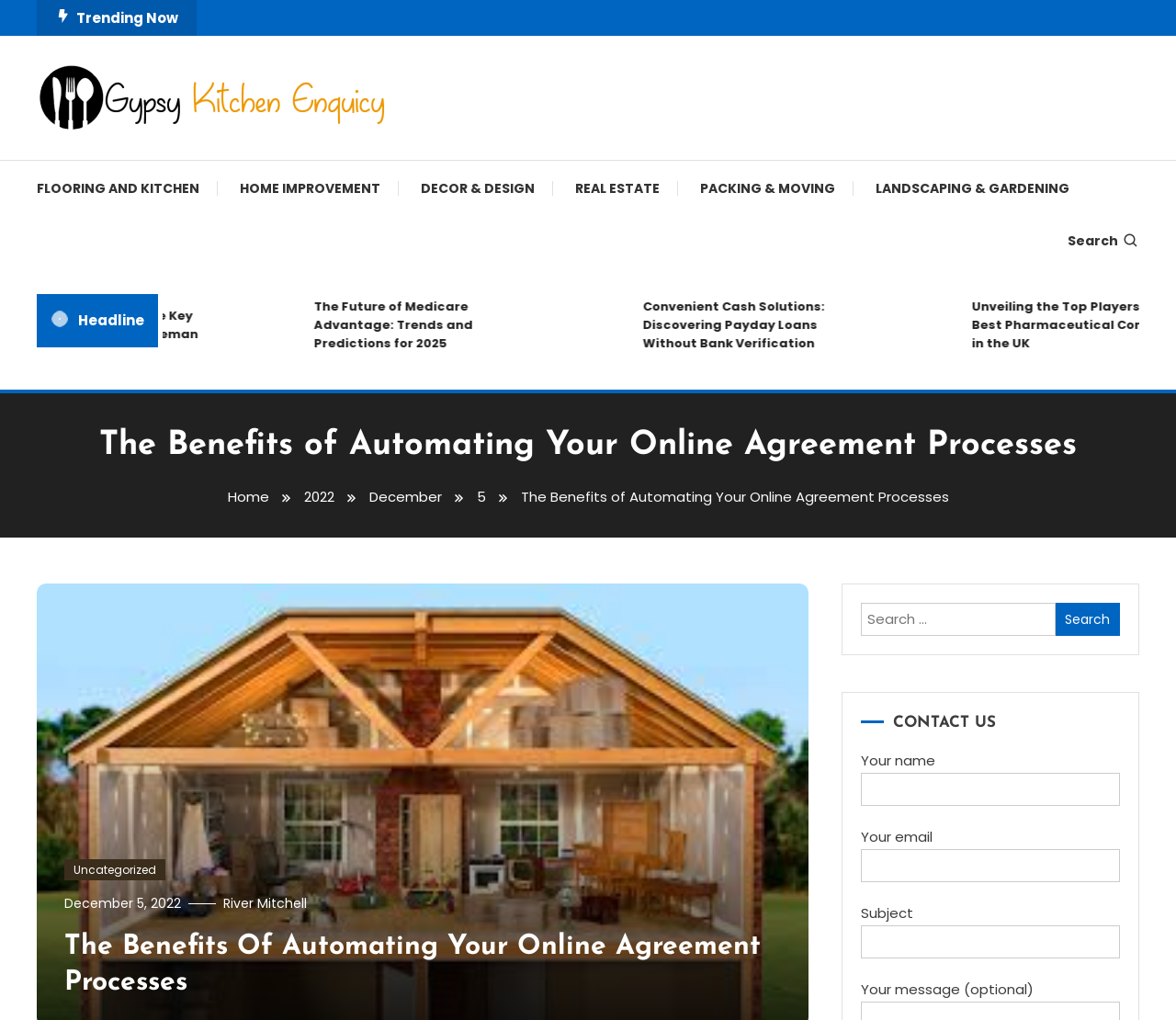Kindly provide the bounding box coordinates of the section you need to click on to fulfill the given instruction: "View the top players in the pharmaceutical industry".

[0.804, 0.292, 0.999, 0.346]